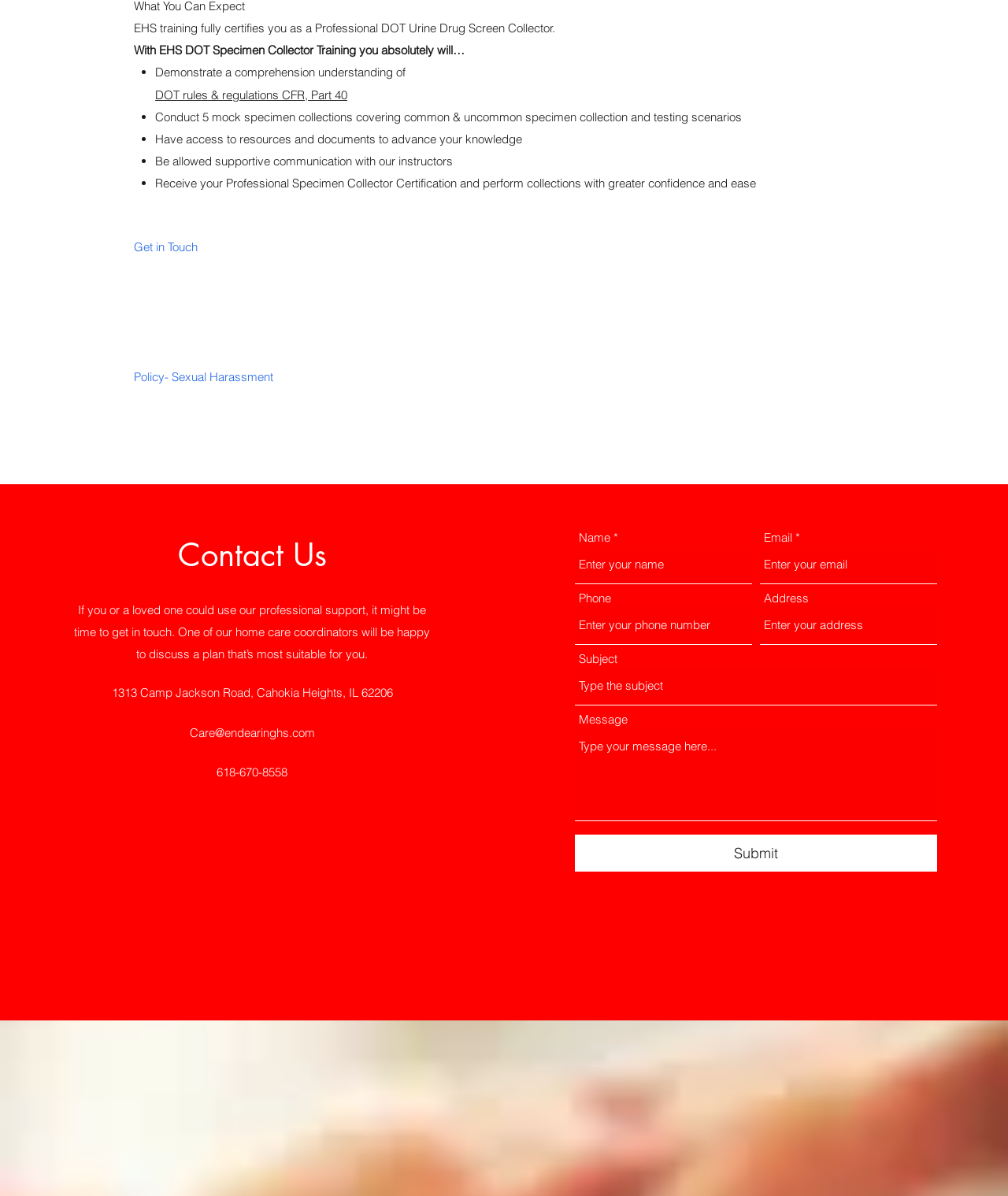Identify the bounding box coordinates for the UI element described by the following text: "Get in Touch". Provide the coordinates as four float numbers between 0 and 1, in the format [left, top, right, bottom].

[0.133, 0.197, 0.198, 0.217]